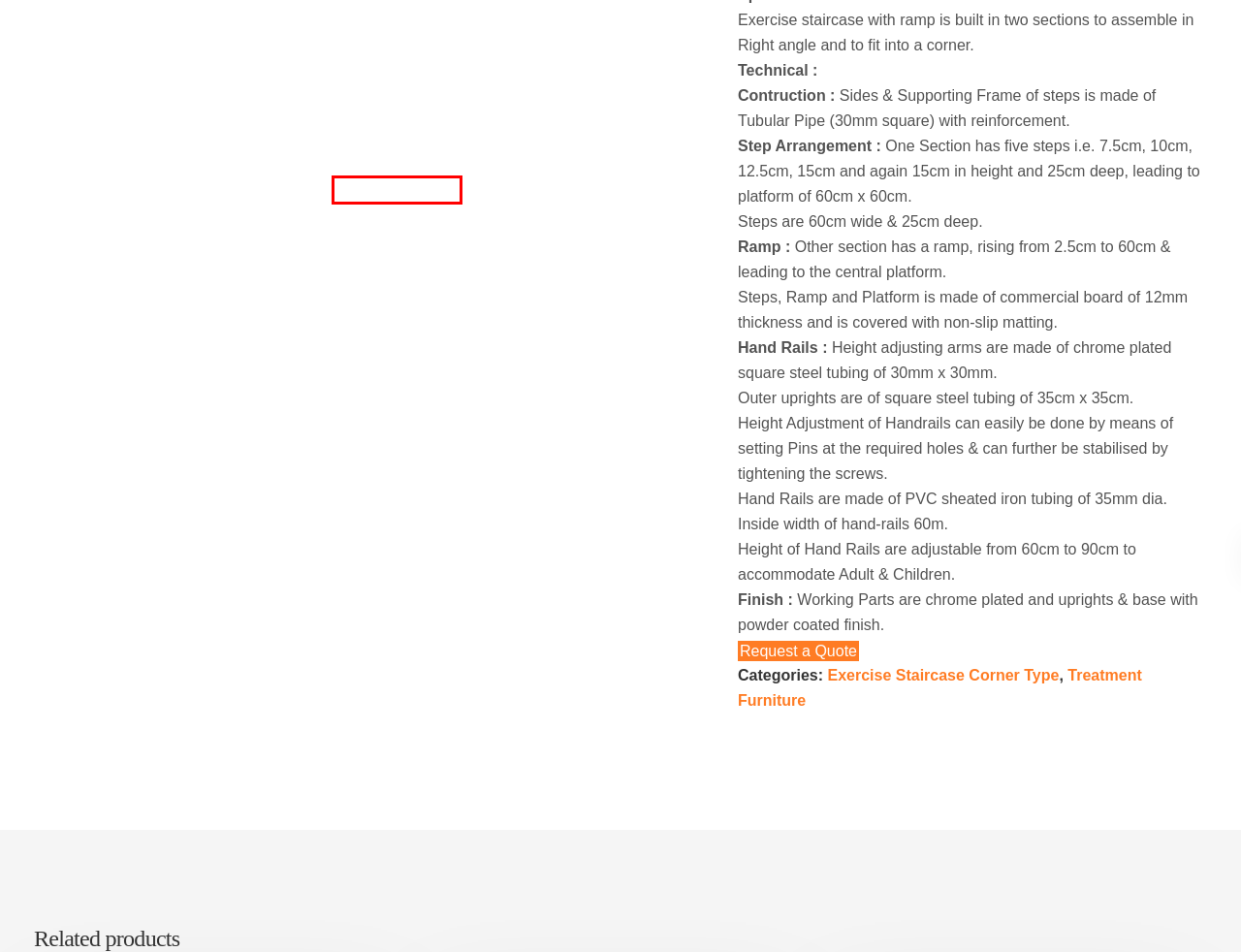Inspect the screenshot of a webpage with a red rectangle bounding box. Identify the webpage description that best corresponds to the new webpage after clicking the element inside the bounding box. Here are the candidates:
A. Diagnostic Products – Clinocare
B. Lab Animal Management – Clinocare
C. Blood Bank Products – Clinocare
D. Coagulation – Clinocare
E. Cold Chain Equipment – Clinocare
F. Clinical Chemistry – Clinocare
G. Laboratory Equipments – Clinocare
H. OT Lights – Clinocare

F